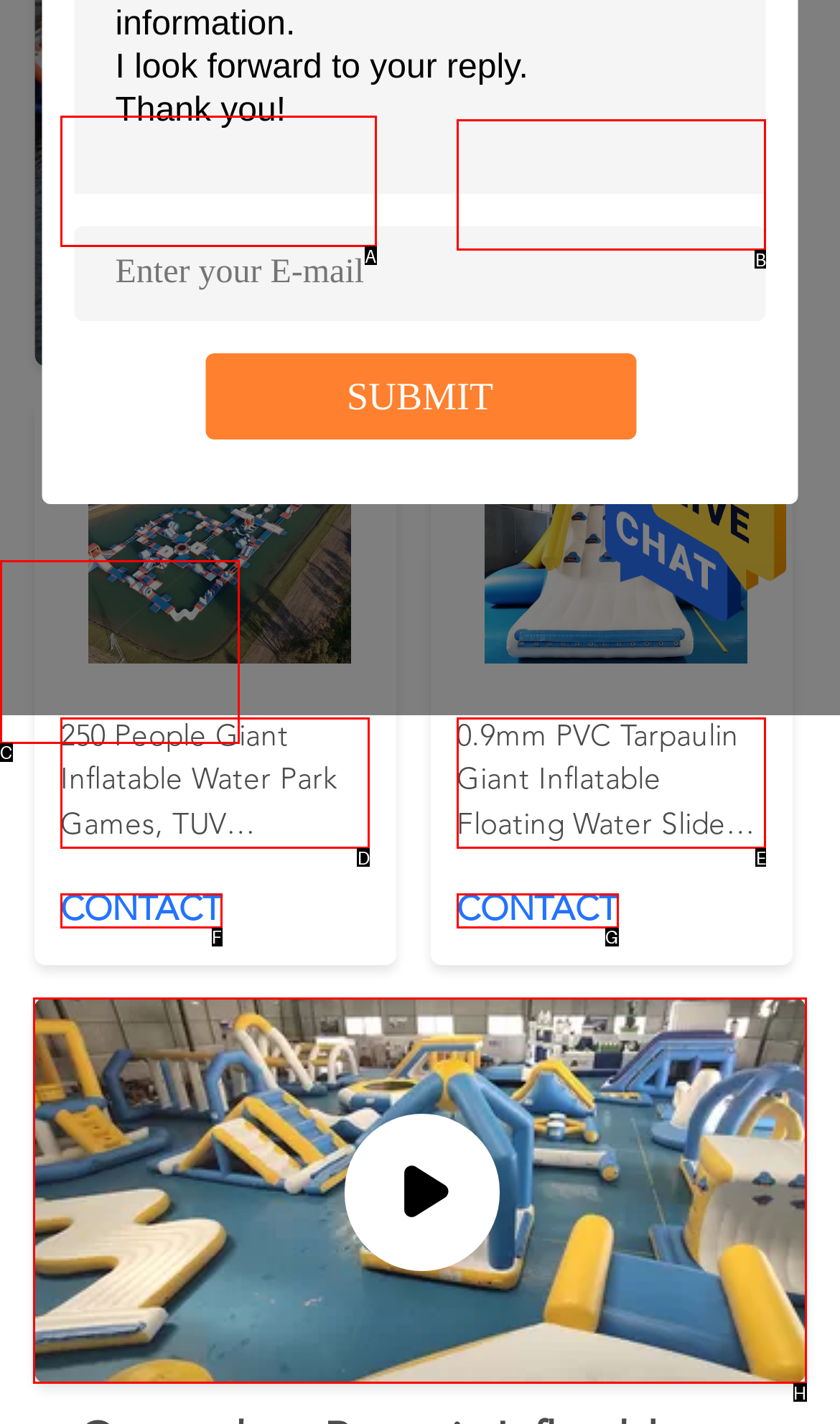Identify the option that corresponds to the description: Contact 
Provide the letter of the matching option from the available choices directly.

F